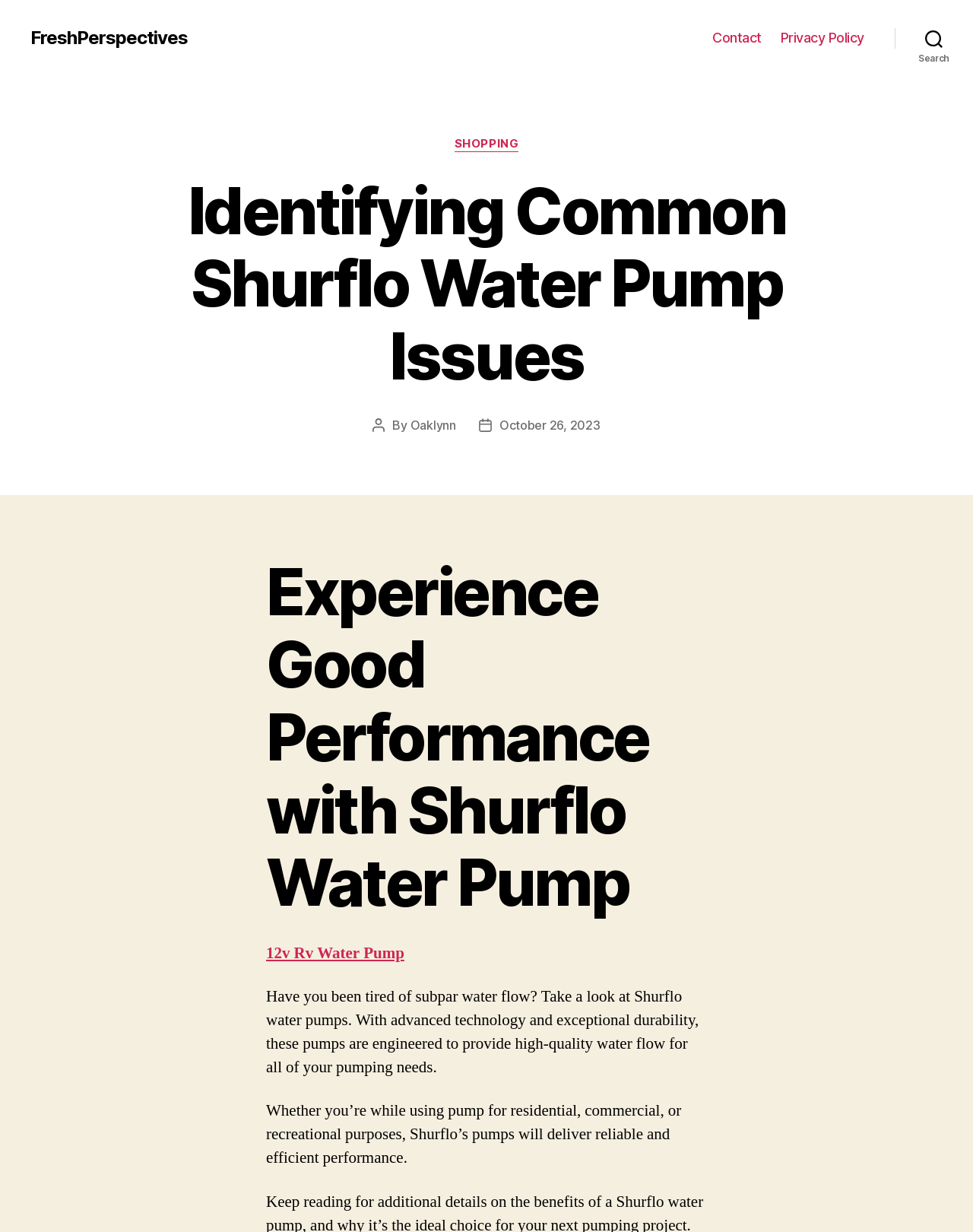What is the date of this post?
With the help of the image, please provide a detailed response to the question.

The date of this post can be found by looking at the 'Post date' section, which is located below the main heading. The date is specified as 'October 26, 2023'.